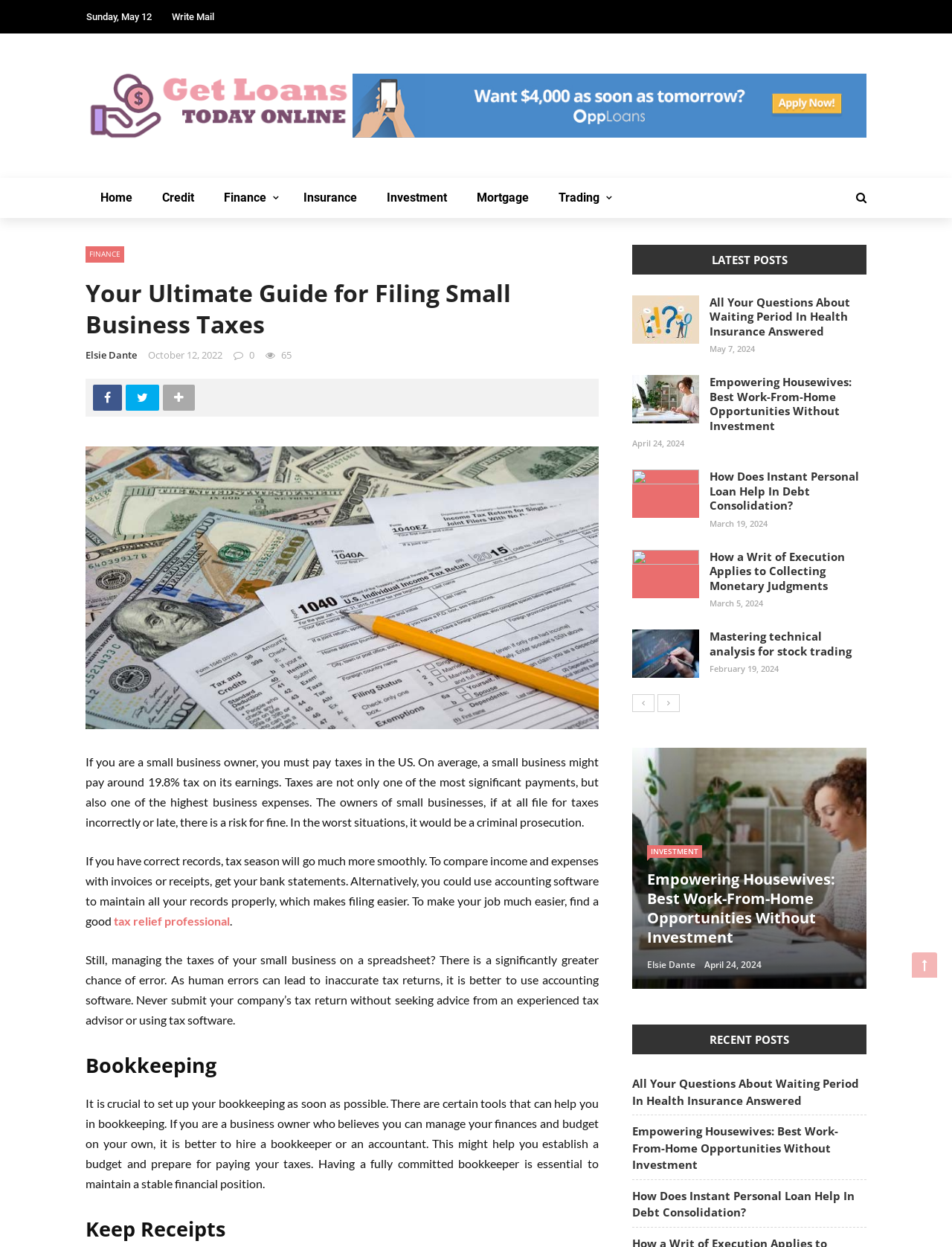What is the date mentioned at the top of the webpage?
Answer with a single word or phrase, using the screenshot for reference.

Sunday, May 12